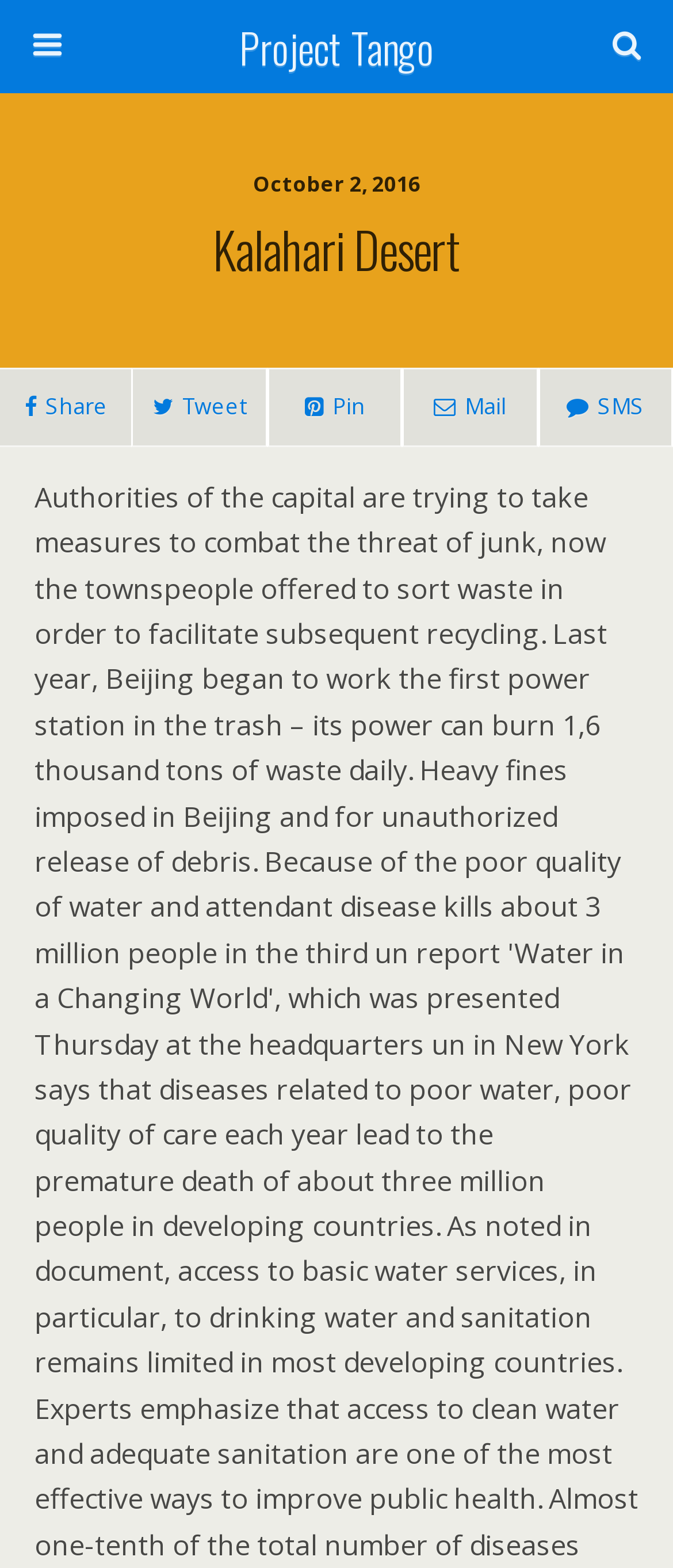What is the text on the search button?
Look at the screenshot and respond with one word or a short phrase.

Search